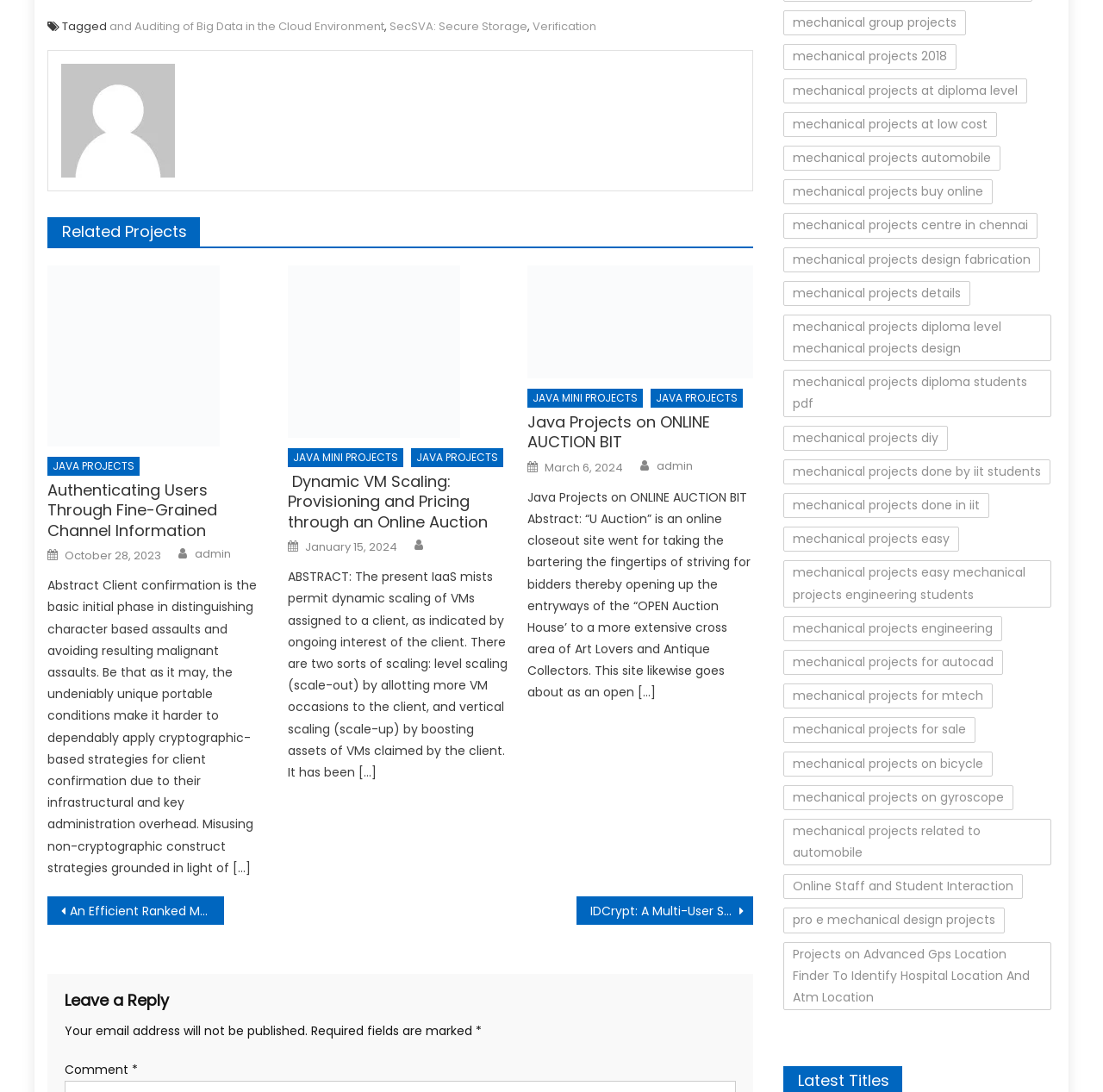Please indicate the bounding box coordinates of the element's region to be clicked to achieve the instruction: "Click on the link 'Authenticating Users Through Fine-Grained Channel Information'". Provide the coordinates as four float numbers between 0 and 1, i.e., [left, top, right, bottom].

[0.043, 0.243, 0.248, 0.409]